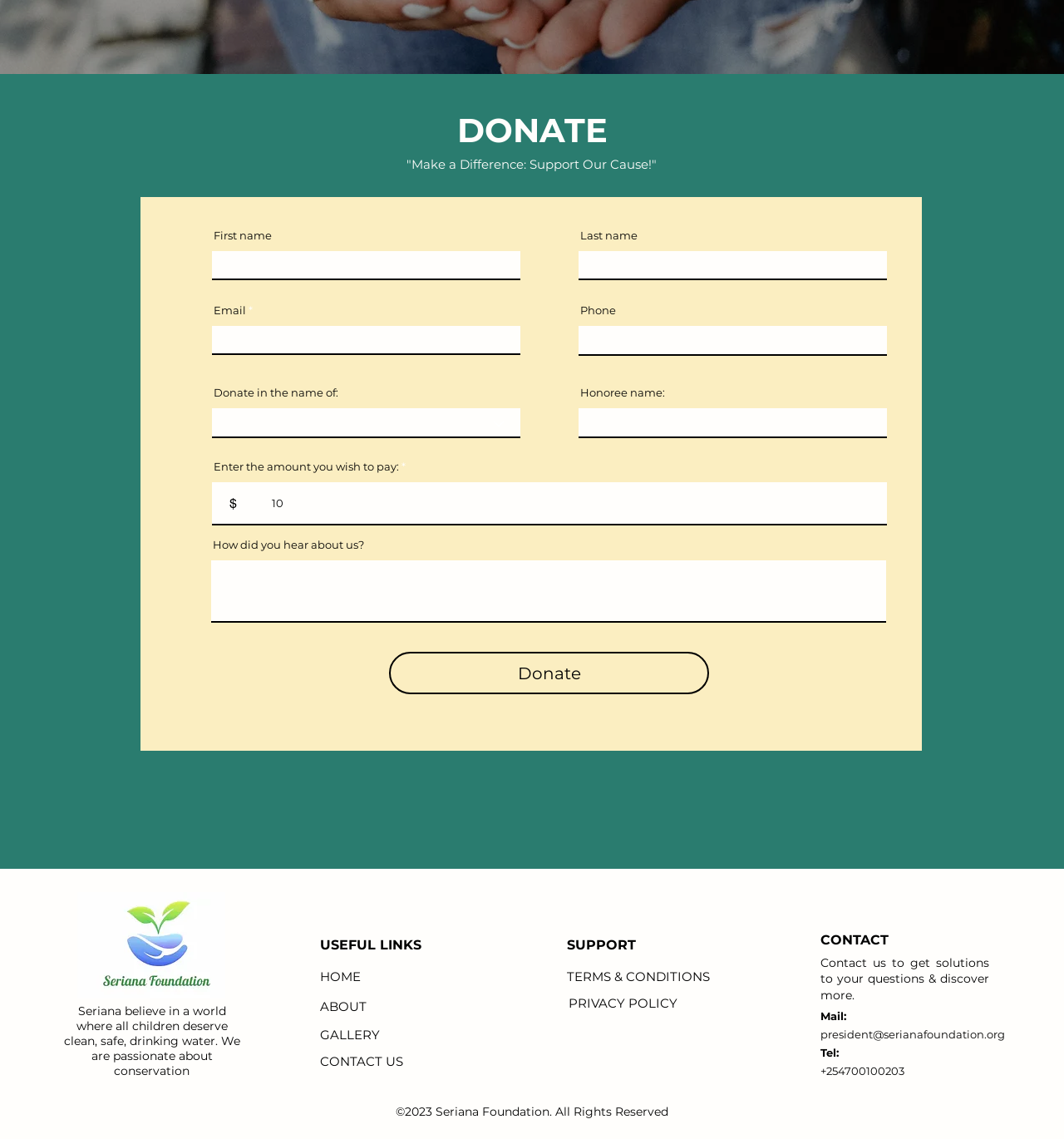Identify the bounding box for the UI element described as: "CONTACT US". The coordinates should be four float numbers between 0 and 1, i.e., [left, top, right, bottom].

[0.301, 0.925, 0.379, 0.939]